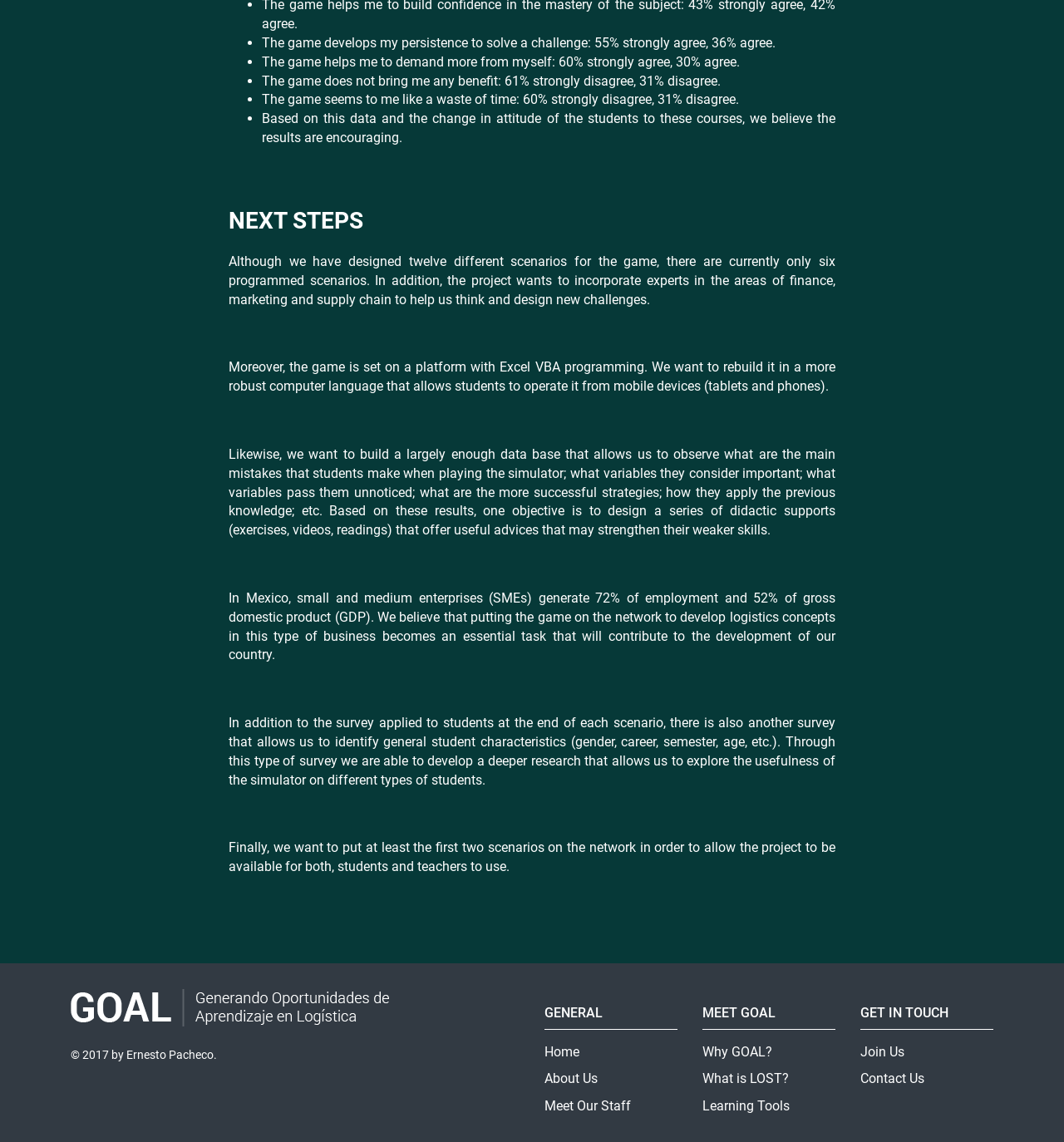Utilize the details in the image to give a detailed response to the question: What is the purpose of the survey applied to students?

The answer can be found in the text, which states 'In addition to the survey applied to students at the end of each scenario, there is also another survey that allows us to identify general student characteristics (gender, career, semester, age, etc.).'